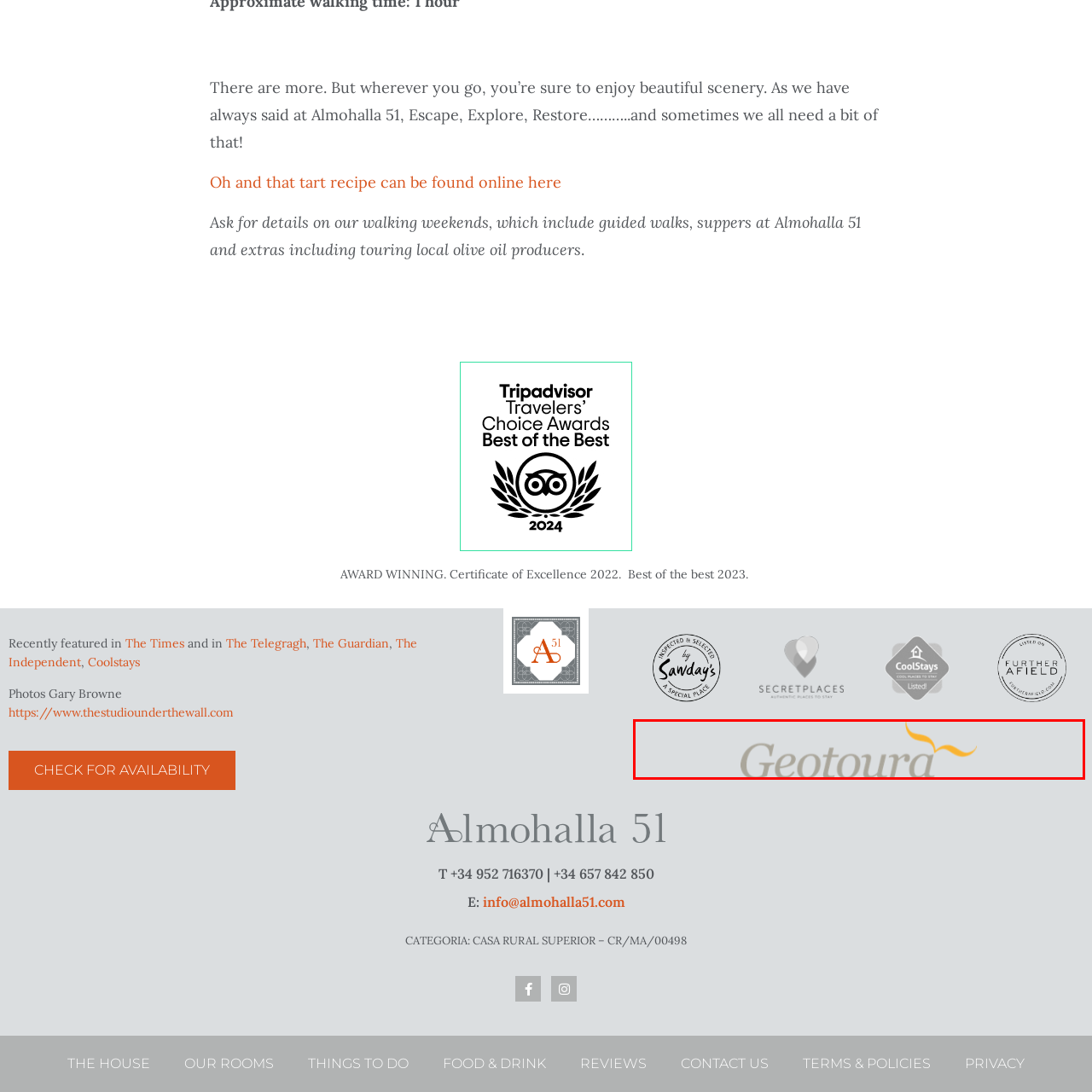Is the logo design modern?  
Observe the image highlighted by the red bounding box and supply a detailed response derived from the visual information in the image.

The caption states that the logo's minimalist design is both modern and inviting, indicating that the logo design is indeed modern.